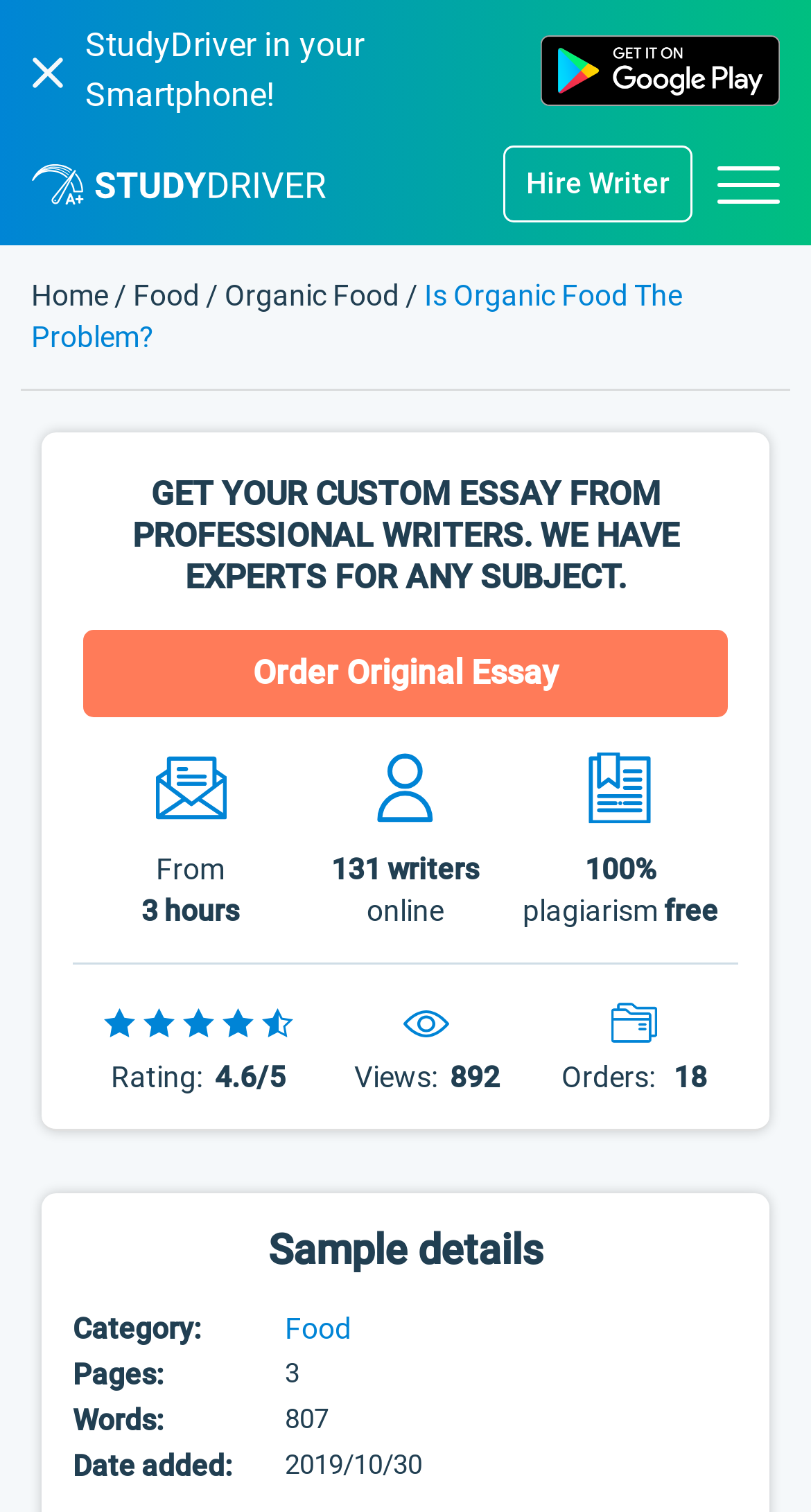Locate the bounding box for the described UI element: "Food". Ensure the coordinates are four float numbers between 0 and 1, formatted as [left, top, right, bottom].

[0.164, 0.184, 0.256, 0.206]